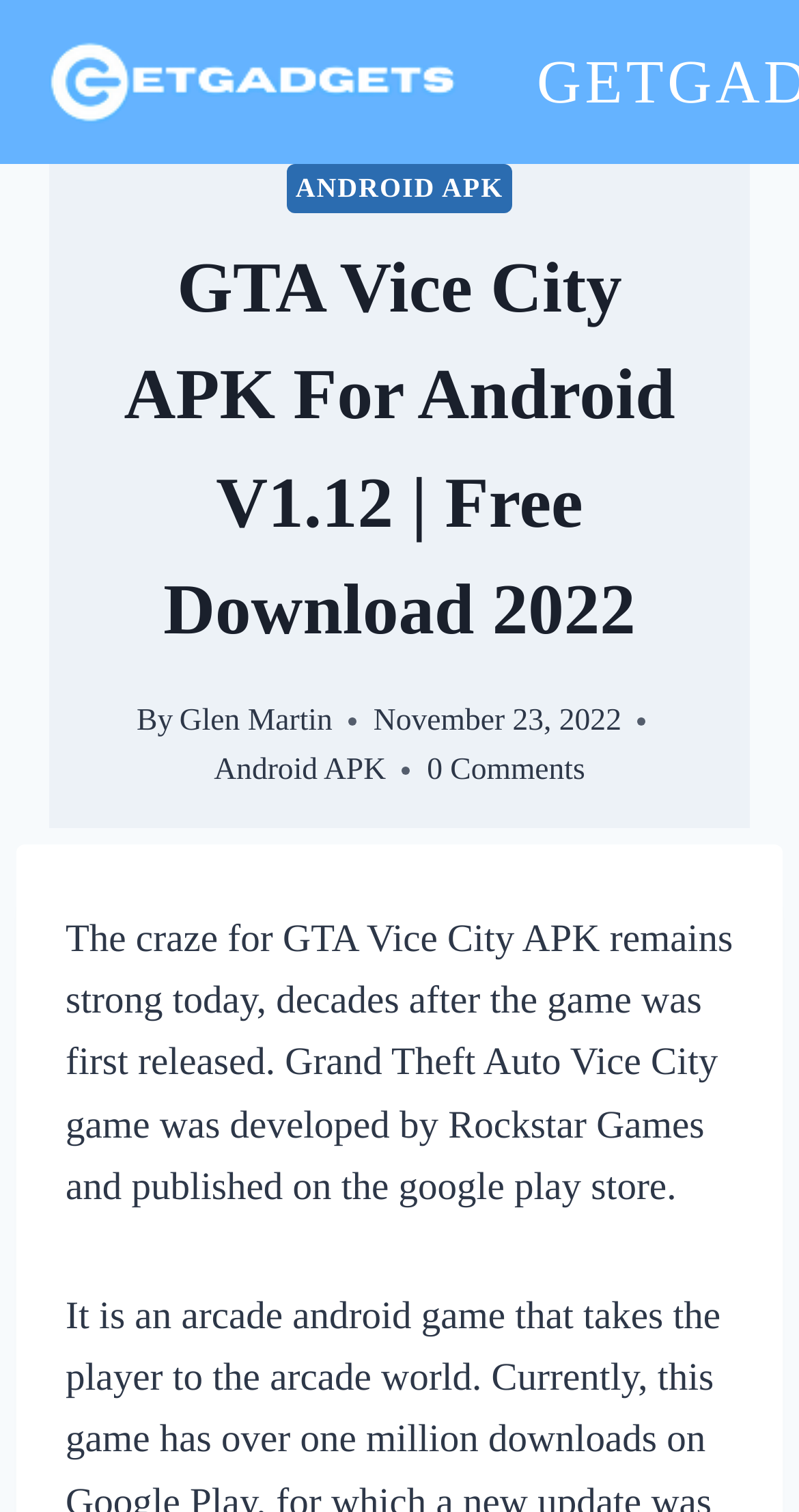Generate a comprehensive description of the webpage.

The webpage is about GTA Vice City APK for Android, with a prominent image of "Getgadgets" at the top left corner. Below the image, there is a link labeled "ANDROID APK" centered at the top of the page. The main heading "GTA Vice City APK For Android V1.12 | Free Download 2022" is located below the link, spanning across the page.

On the left side of the page, there is a section with the author's name "Glen Martin" and a timestamp "November 23, 2022". Below this section, there are two links: "Android APK" and "0 Comments". The "0 Comments" link is followed by a paragraph of text that discusses the popularity of GTA Vice City APK, mentioning its development by Rockstar Games and publication on the Google Play Store. This text block takes up a significant portion of the page, located at the bottom center.